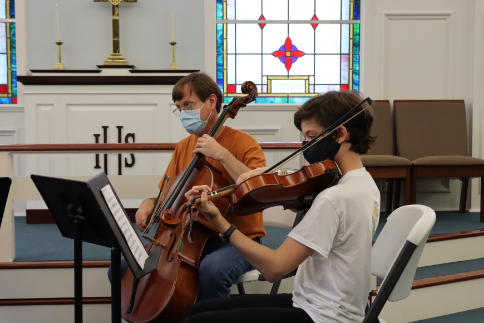What is the purpose of the year-round program?
Please give a detailed and elaborate answer to the question.

The caption states that the rehearsal setting is part of a year-round program that emphasizes the benefits of chamber music, fostering skills like listening, cooperation, and personal responsibility among its participants.